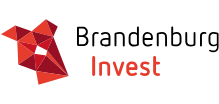Illustrate the image with a detailed caption.

The image showcases the logo of "Brandenburg Invest," depicting a modern, geometric design composed of interlocking shapes in shades of red and orange. The logo symbolizes investment and growth in the Brandenburg region, with the word "Brandenburg" displayed in a bold, clean font, emphasizing its significance. The word "Invest" is highlighted in a dynamic, stylized format, suggesting progress and opportunity. This branding reflects exceptional economic development initiatives aimed at promoting the region, making it an appealing location for businesses and investors.